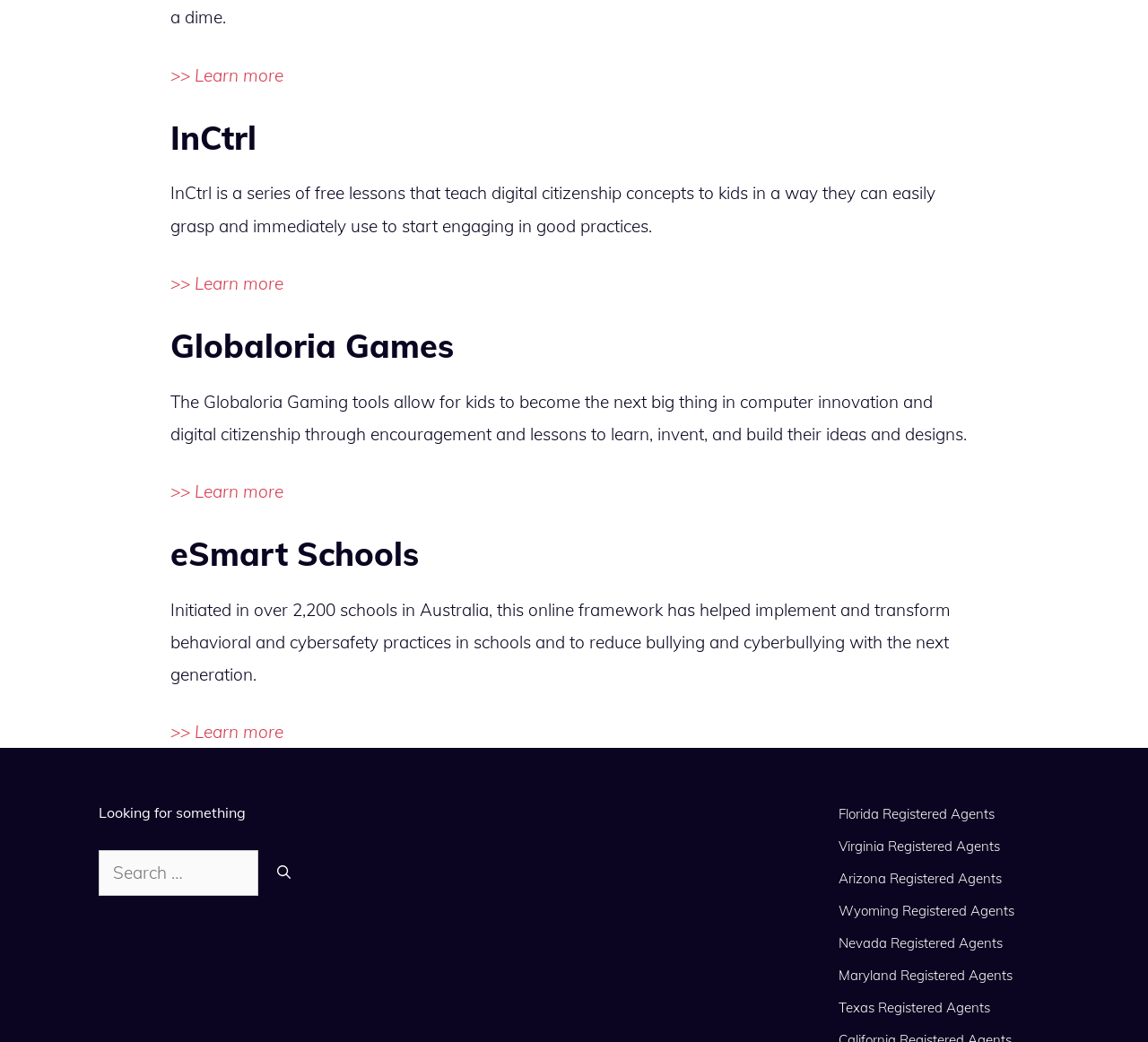What is the purpose of Globaloria Games?
Refer to the image and give a detailed answer to the query.

According to the webpage, Globaloria Gaming tools allow kids to become the next big thing in computer innovation and digital citizenship through encouragement and lessons to learn, invent, and build their ideas and designs.